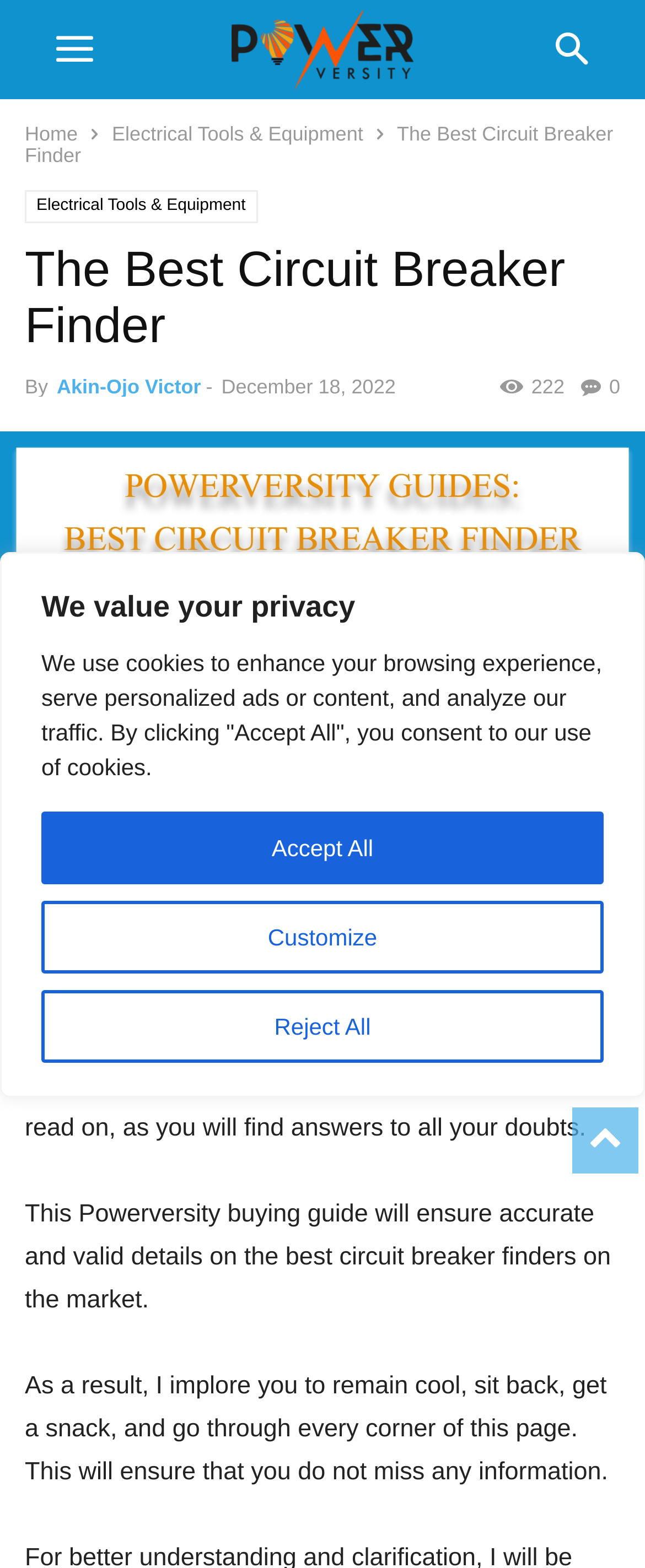Pinpoint the bounding box coordinates of the element to be clicked to execute the instruction: "Click the link to view the author's profile".

[0.088, 0.239, 0.311, 0.254]